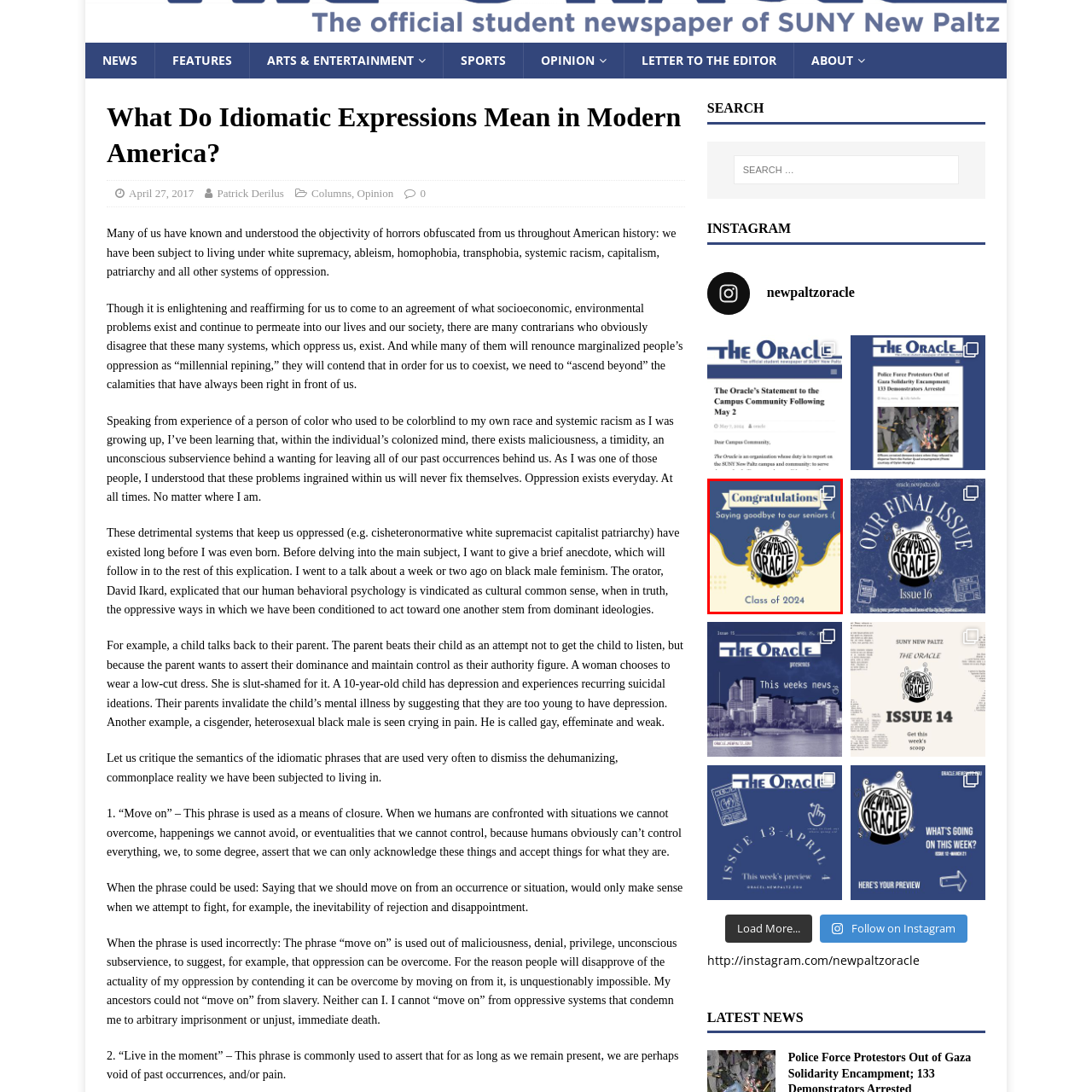What is the tone of the message?
Check the image enclosed by the red bounding box and give your answer in one word or a short phrase.

Bittersweet